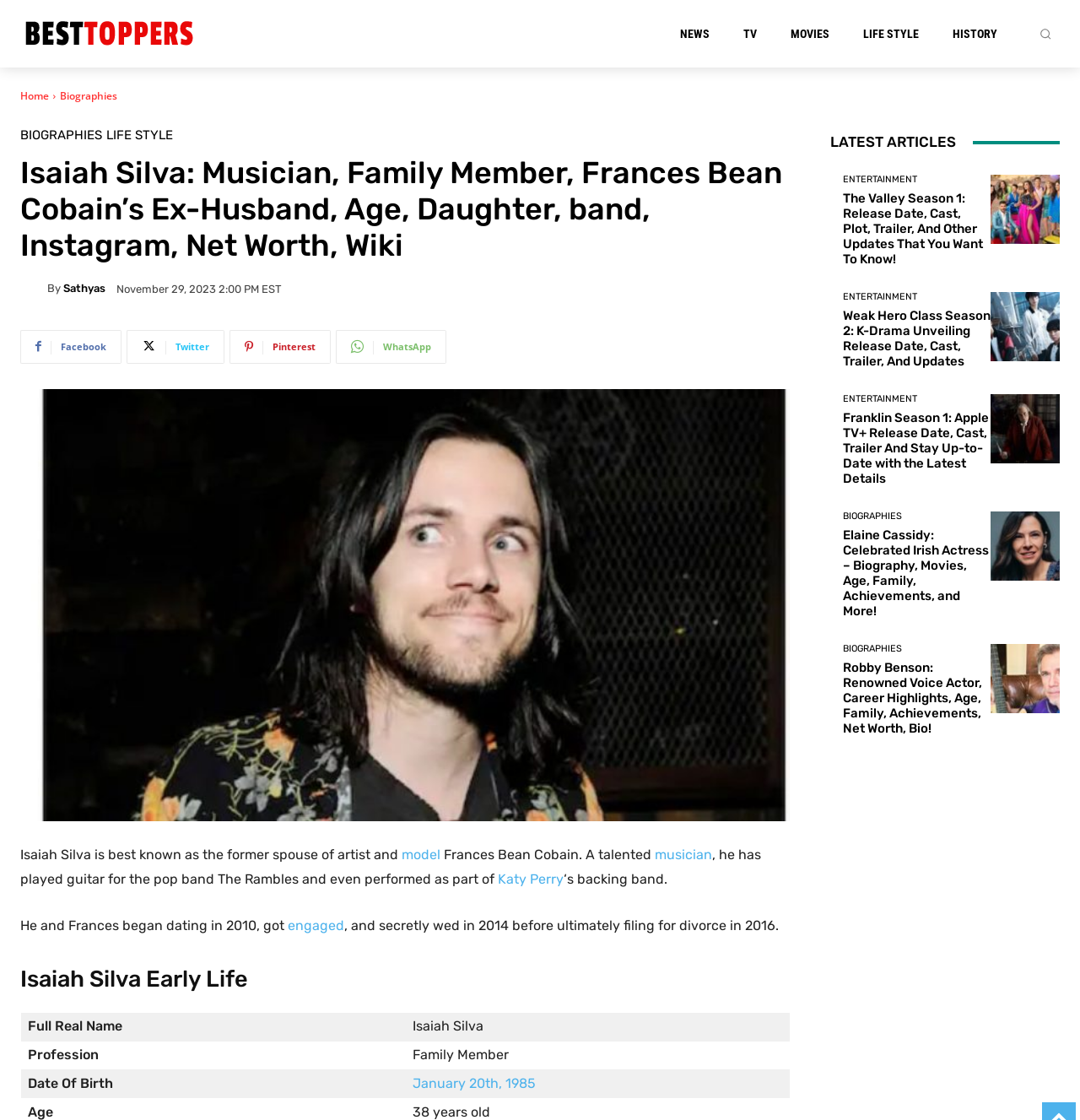Show the bounding box coordinates for the HTML element described as: "consumer generated marketing".

None